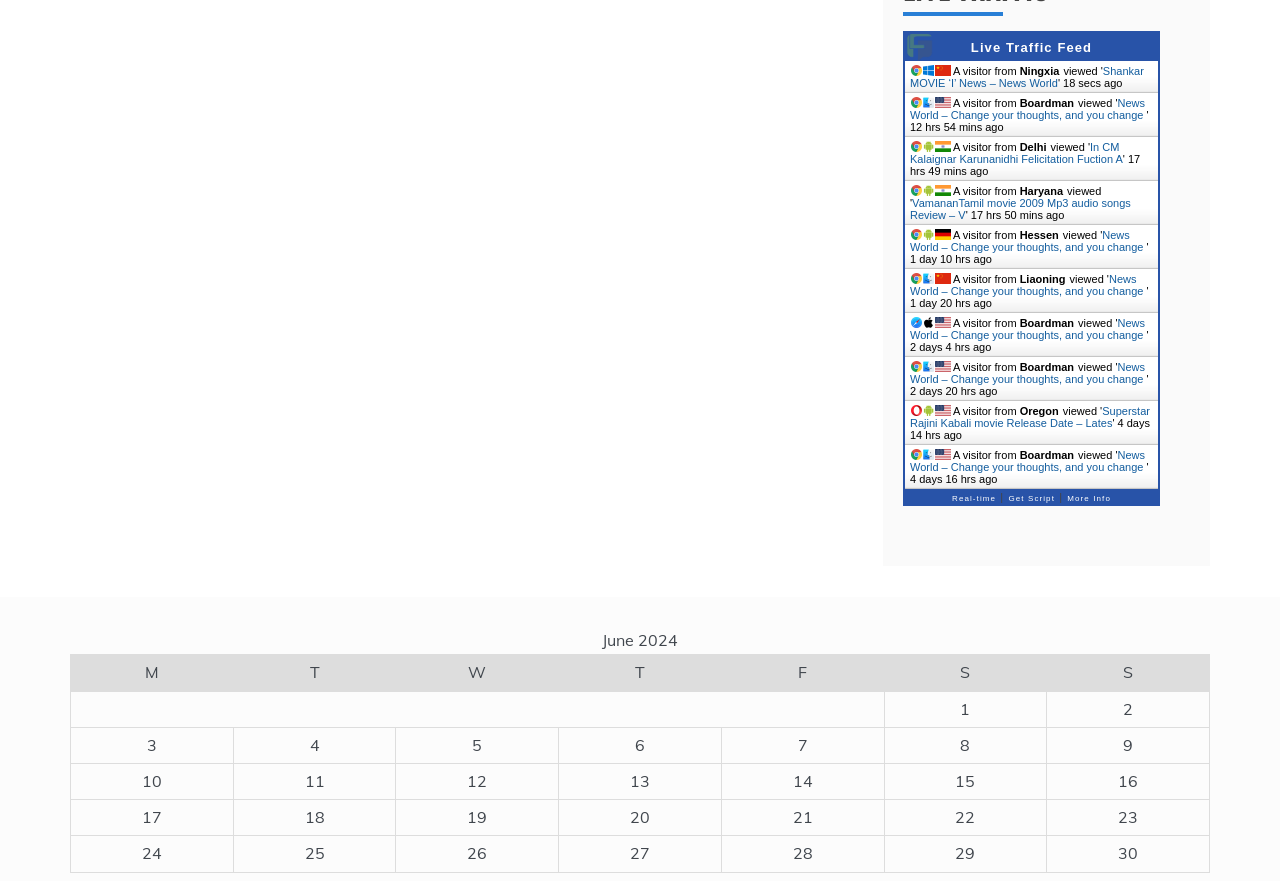Answer the question in one word or a short phrase:
What is the date range of the table?

June 2024